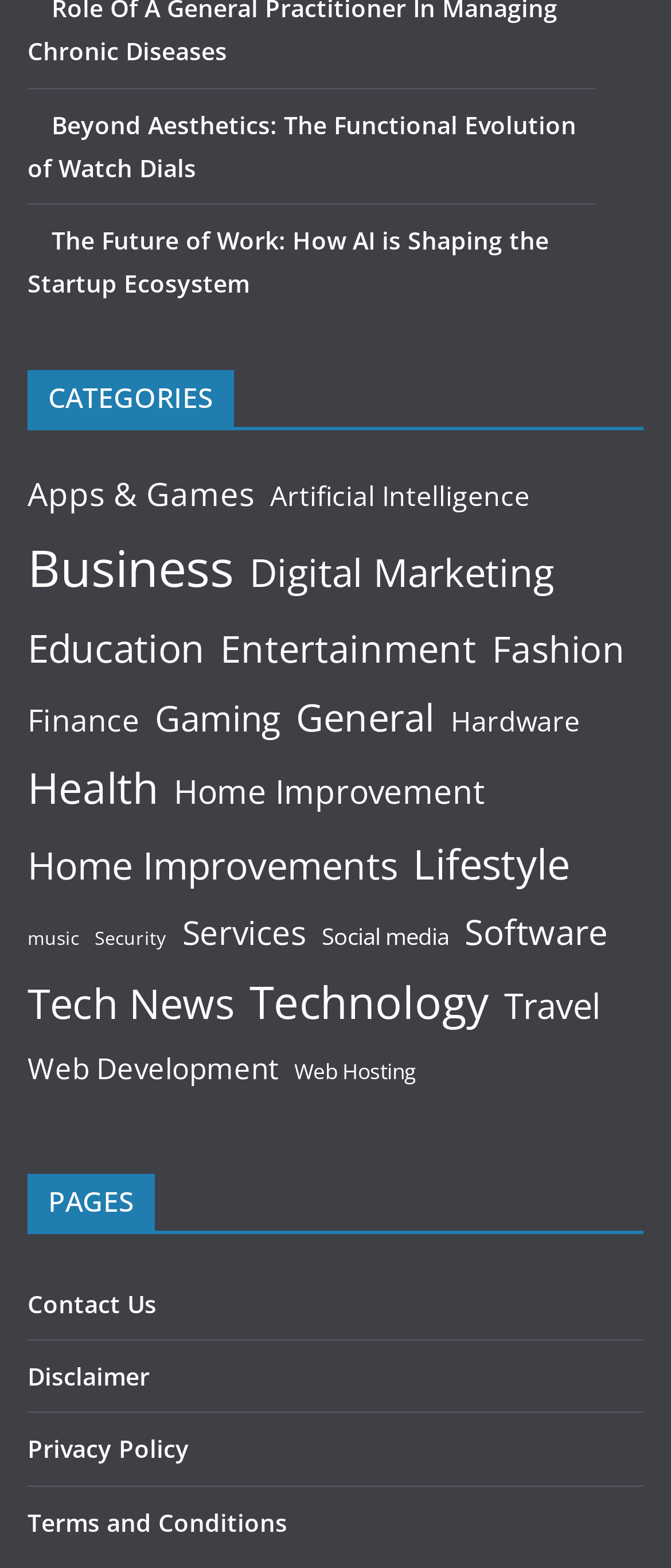Can you find the bounding box coordinates for the UI element given this description: "Home Improvements"? Provide the coordinates as four float numbers between 0 and 1: [left, top, right, bottom].

[0.041, 0.53, 0.592, 0.573]